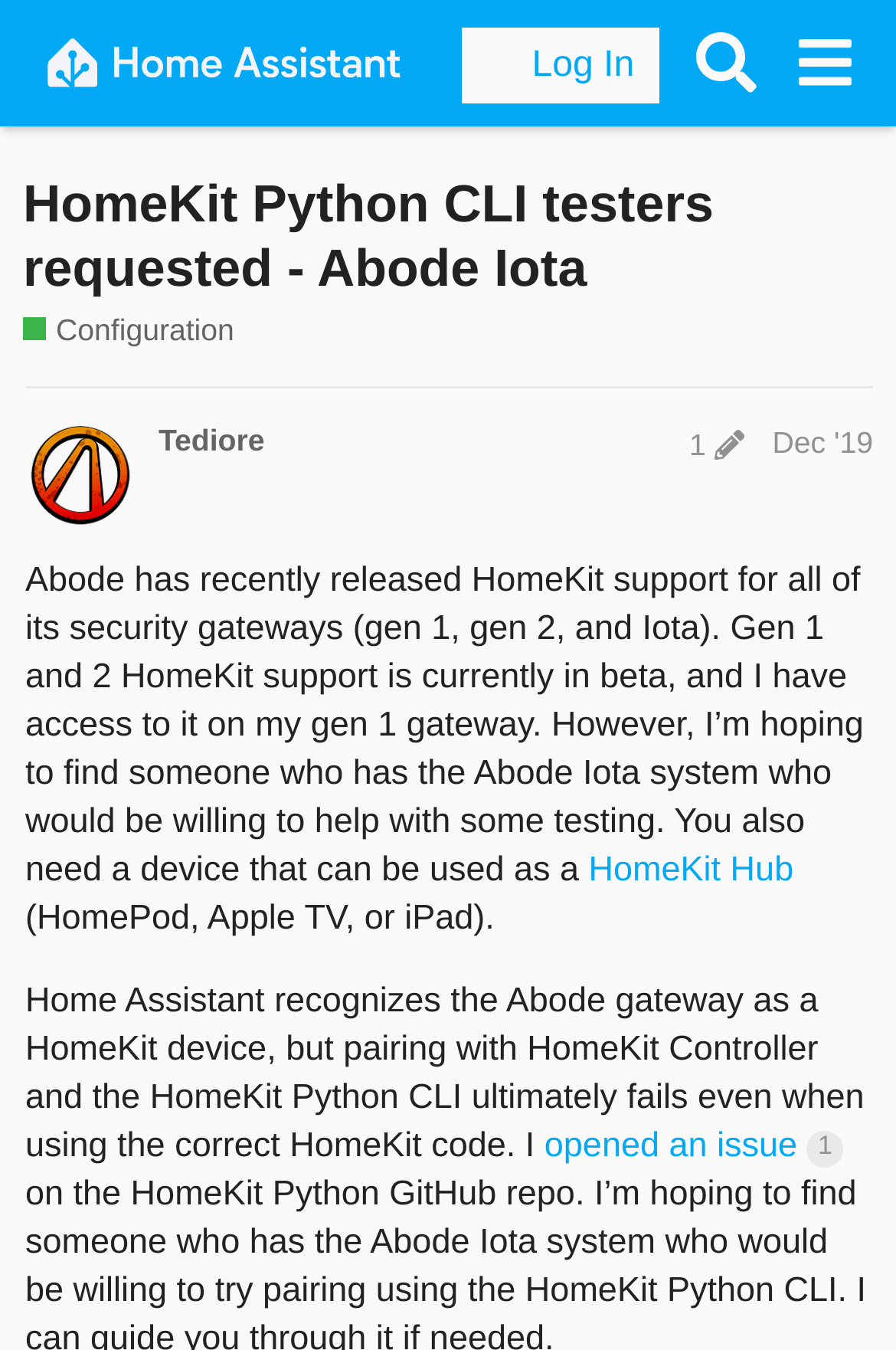Answer with a single word or phrase: 
What is the status of Gen 1 and 2 HomeKit support?

In beta